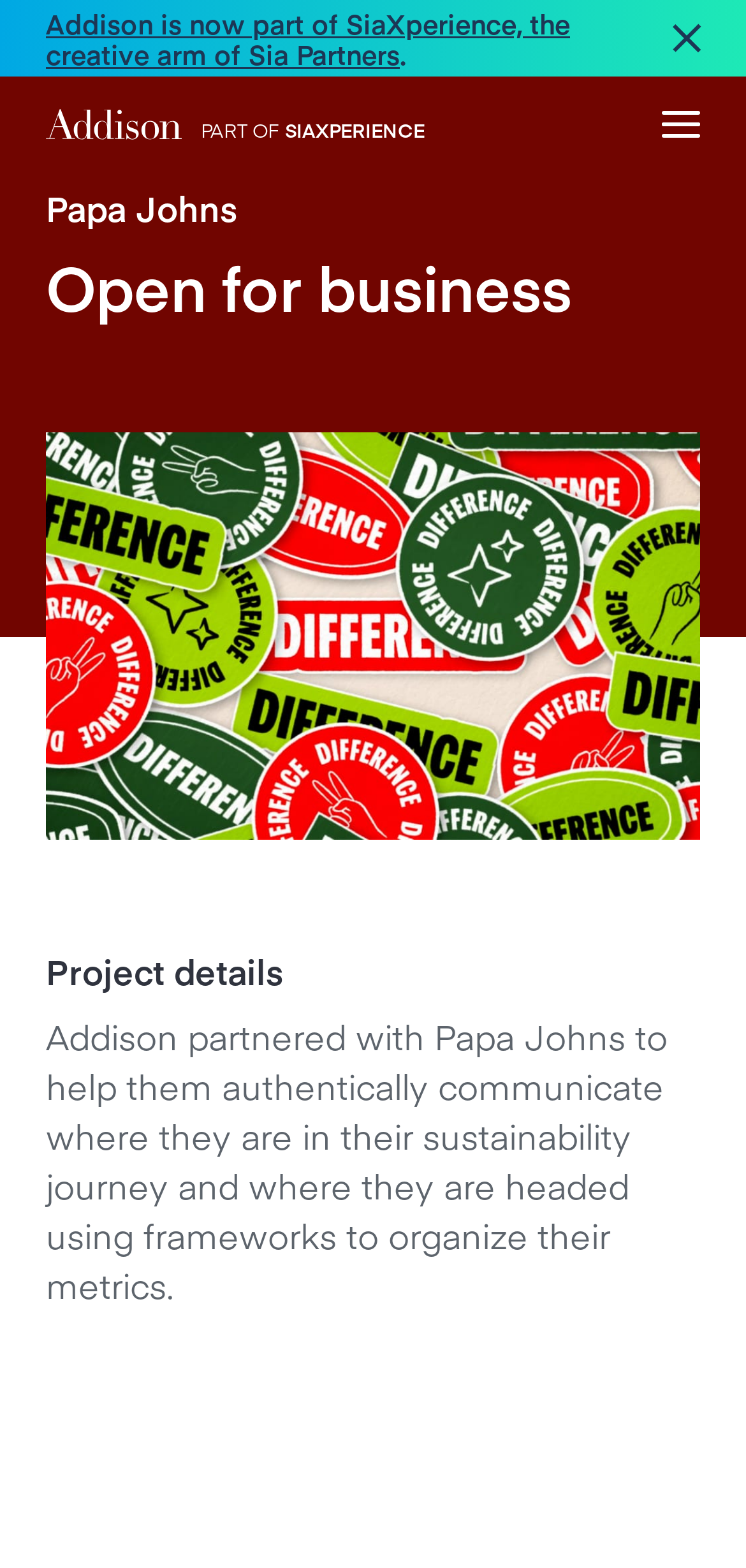Carefully examine the image and provide an in-depth answer to the question: What is the address of the company?

The answer can be found in the link '48 Wall Street, New York, New York 10005' which is located at the bottom of the webpage, indicating the address of the company.